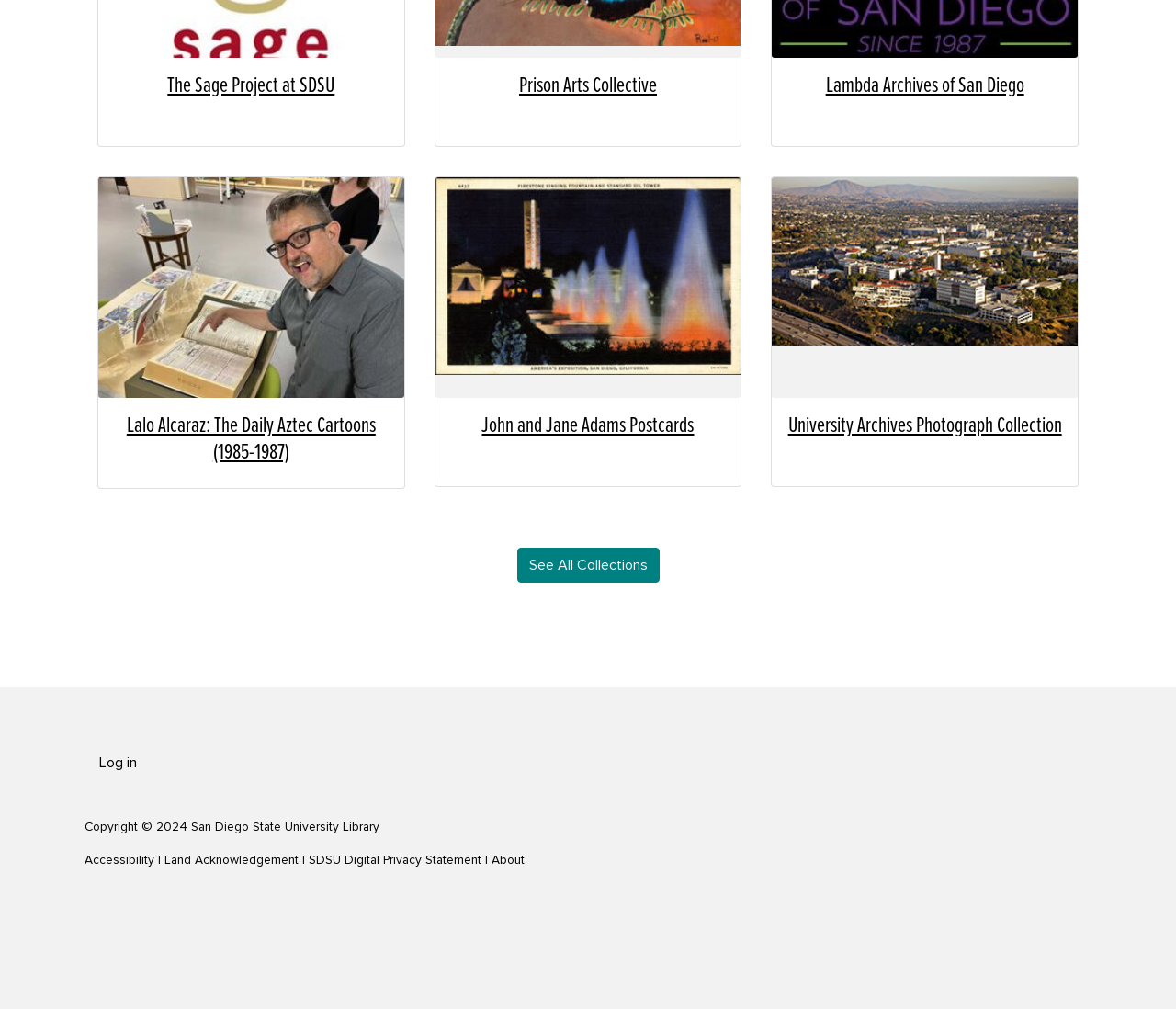What is the purpose of the John and Jane Adams Postcard Collection?
Using the image, respond with a single word or phrase.

Documenting history and communication